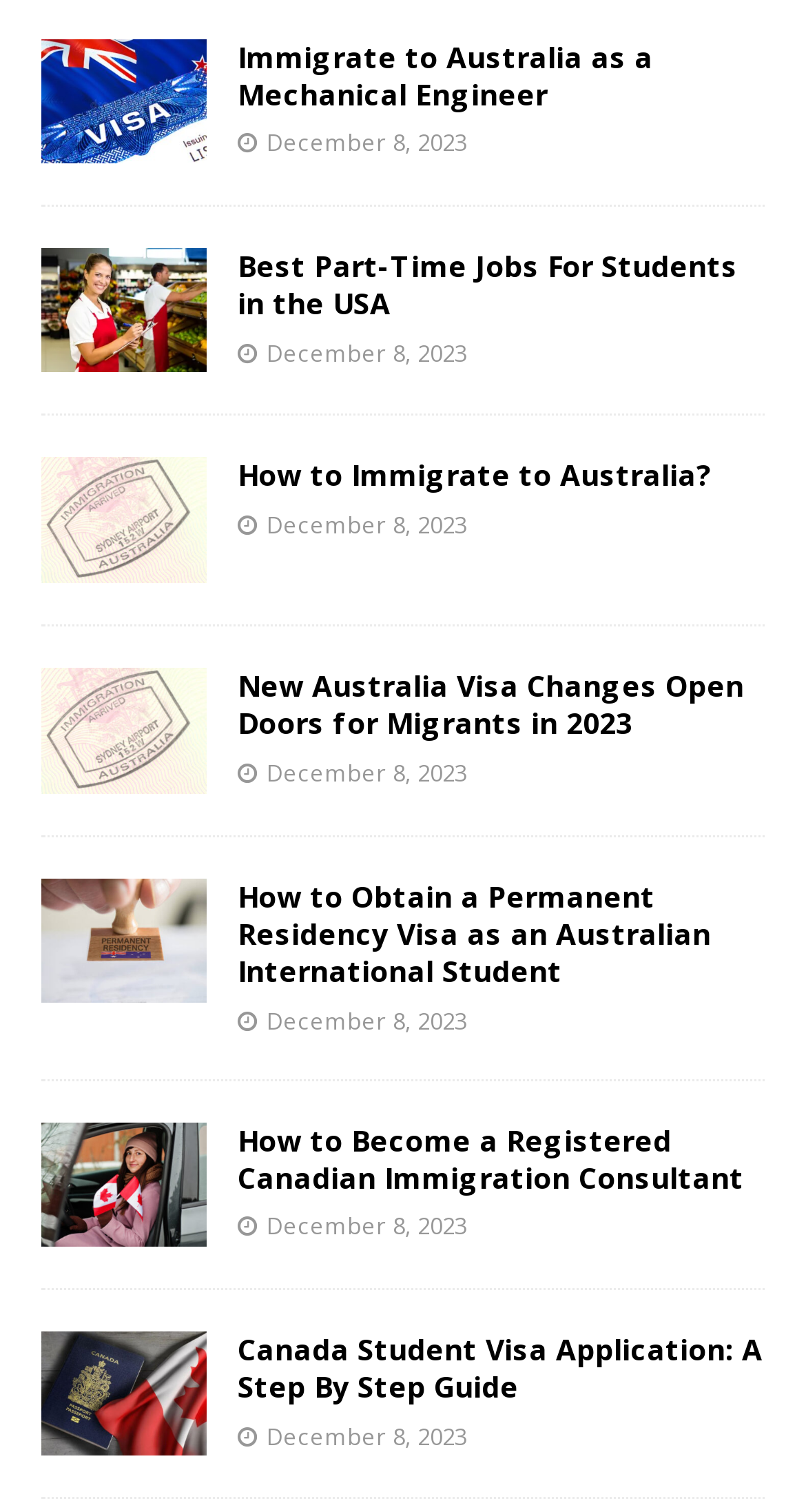How many articles are listed on this webpage?
Based on the visual information, provide a detailed and comprehensive answer.

By counting the number of links and figures on the webpage, I can see that there are 6 distinct articles or topics listed, each with a title and a date.